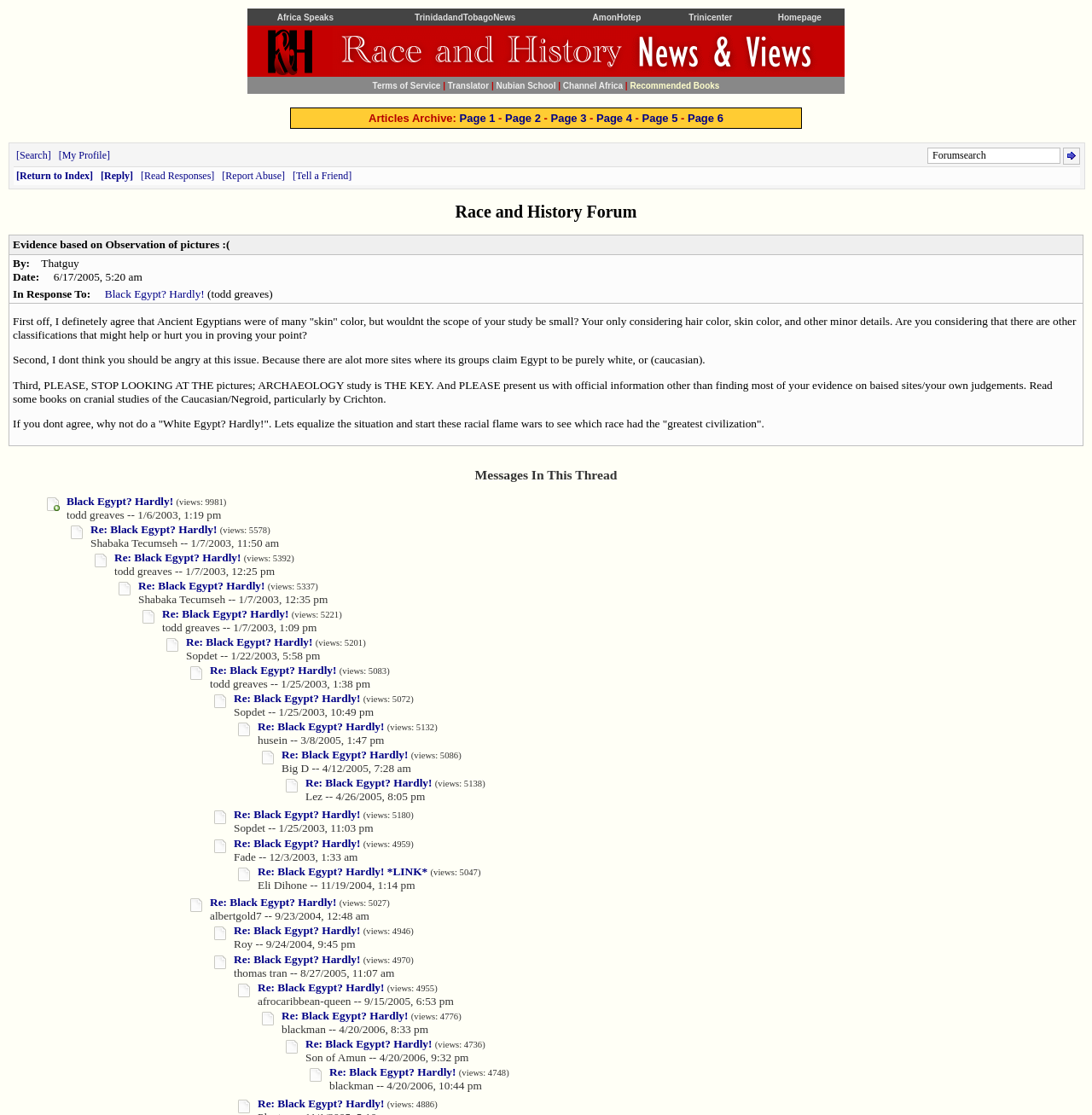What is the name of the forum?
Based on the image, answer the question with as much detail as possible.

The question asks for the name of the forum, which can be found in the heading element with the text 'Race and History Forum' at the top of the webpage.